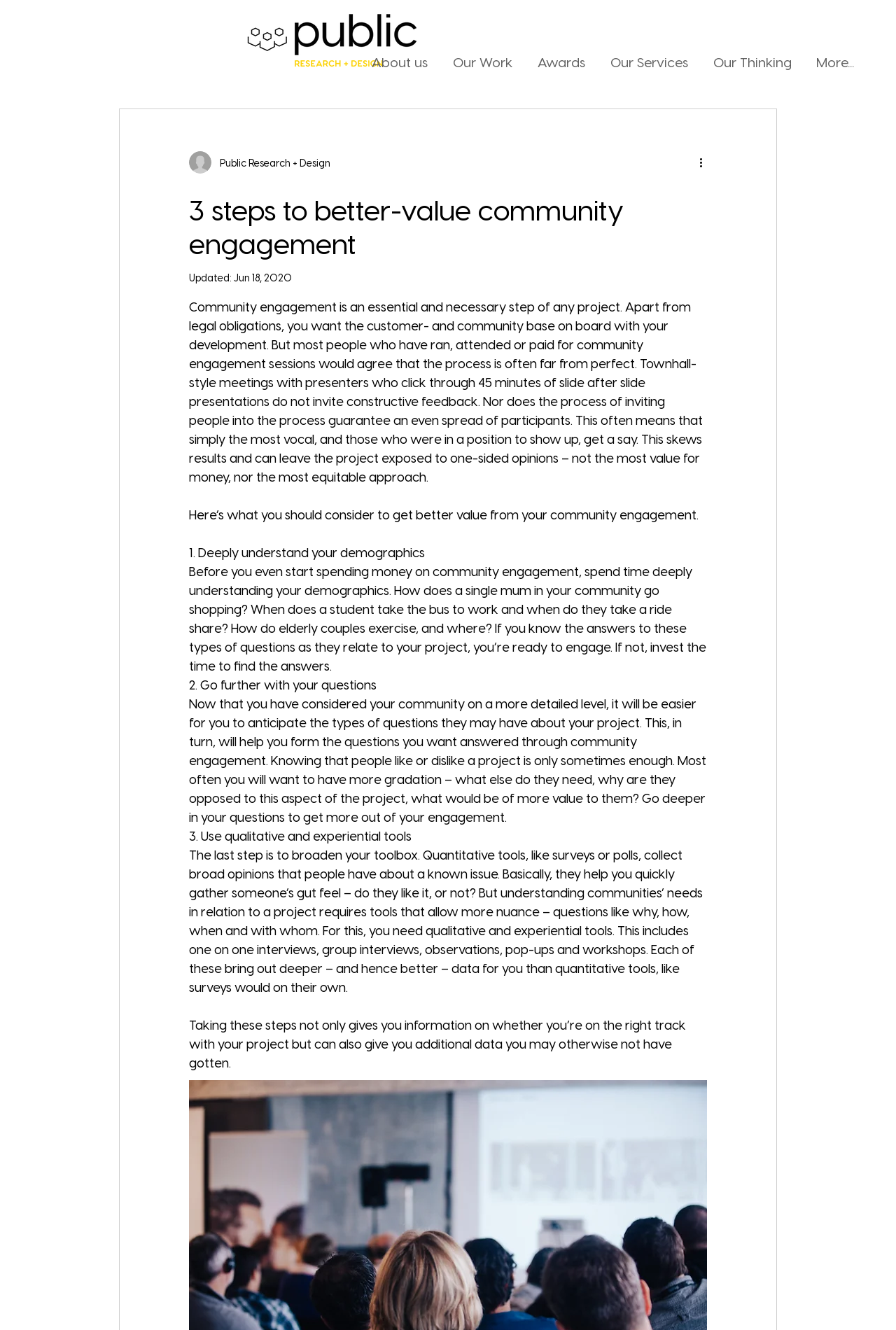Answer the question briefly using a single word or phrase: 
How many navigation links are there?

6